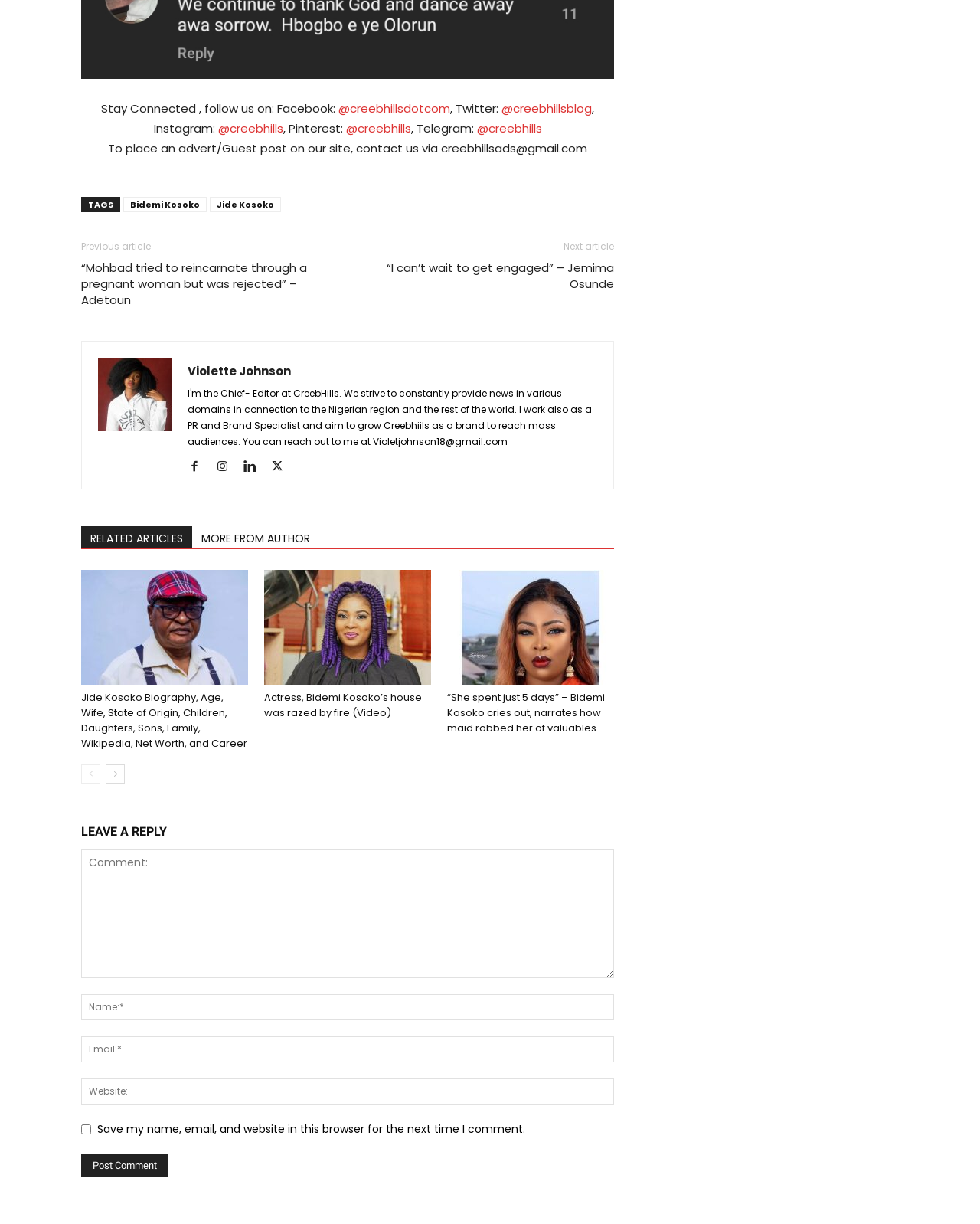Based on the element description: "Violette Johnson", identify the UI element and provide its bounding box coordinates. Use four float numbers between 0 and 1, [left, top, right, bottom].

[0.191, 0.297, 0.297, 0.31]